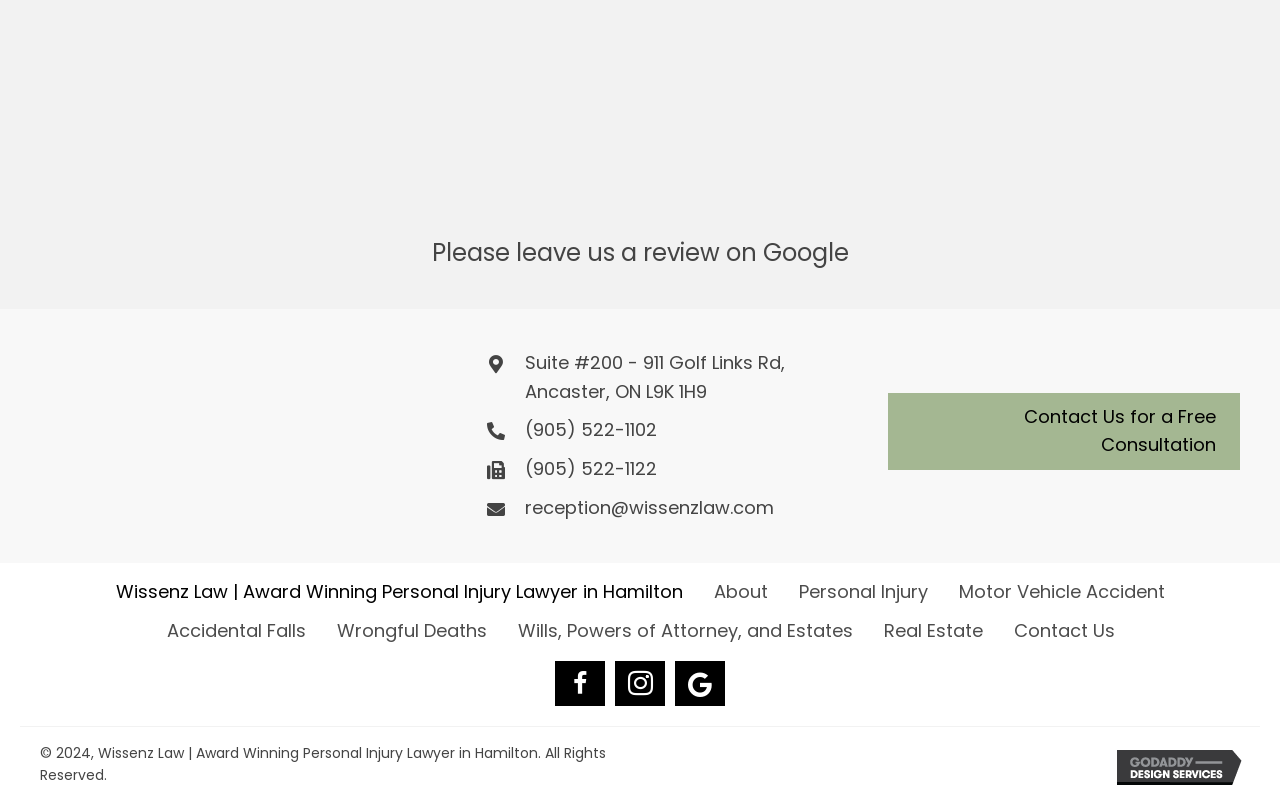Pinpoint the bounding box coordinates for the area that should be clicked to perform the following instruction: "Visit the 'About' page".

[0.546, 0.714, 0.611, 0.762]